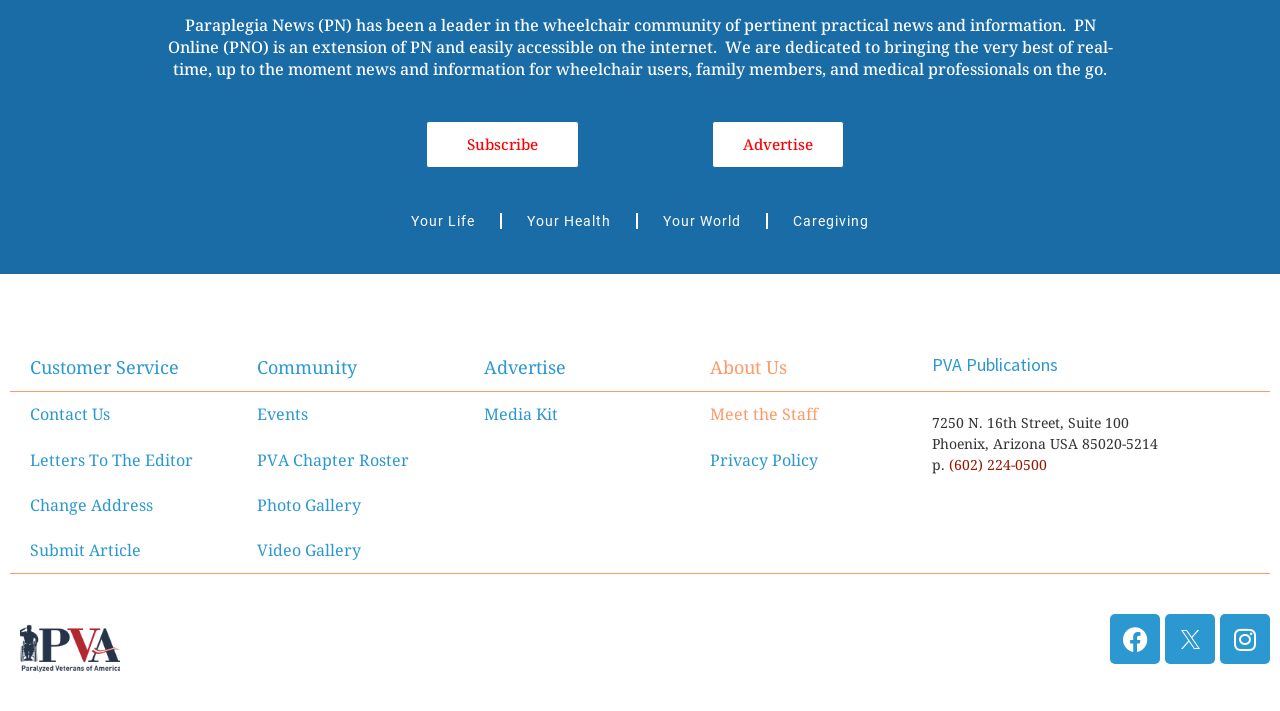Please identify the bounding box coordinates of the element's region that needs to be clicked to fulfill the following instruction: "View the Photo Gallery". The bounding box coordinates should consist of four float numbers between 0 and 1, i.e., [left, top, right, bottom].

[0.185, 0.679, 0.362, 0.743]